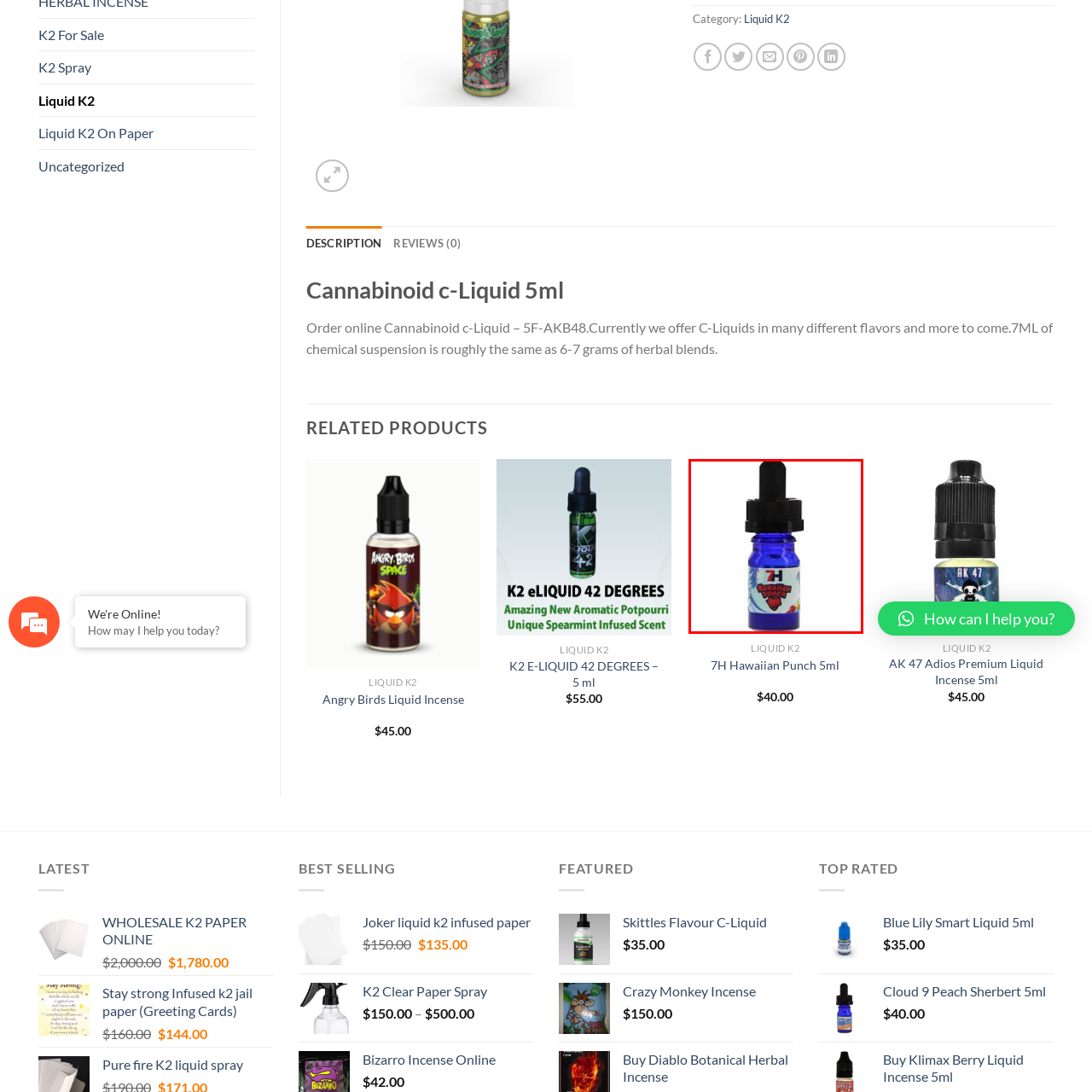Inspect the image bordered in red and answer the following question in detail, drawing on the visual content observed in the image:
What category is this product under?

According to the caption, this product is categorized under Liquid K2, which suggests that it belongs to a specific category of products.